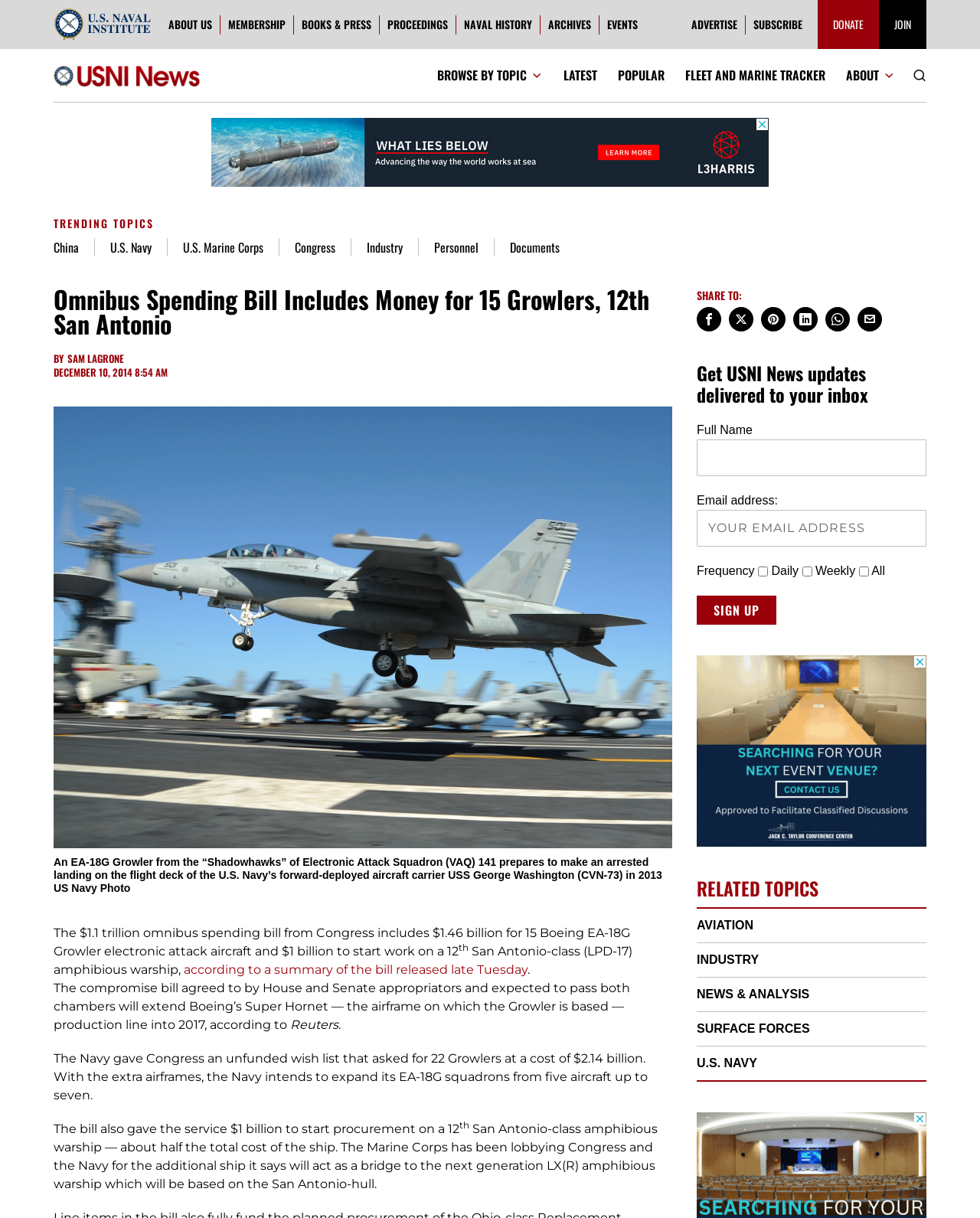How many aircraft will be in each EA-18G squadron?
Refer to the image and provide a detailed answer to the question.

The Navy intends to expand its EA-18G squadrons from five aircraft up to seven with the extra airframes funded by the bill.